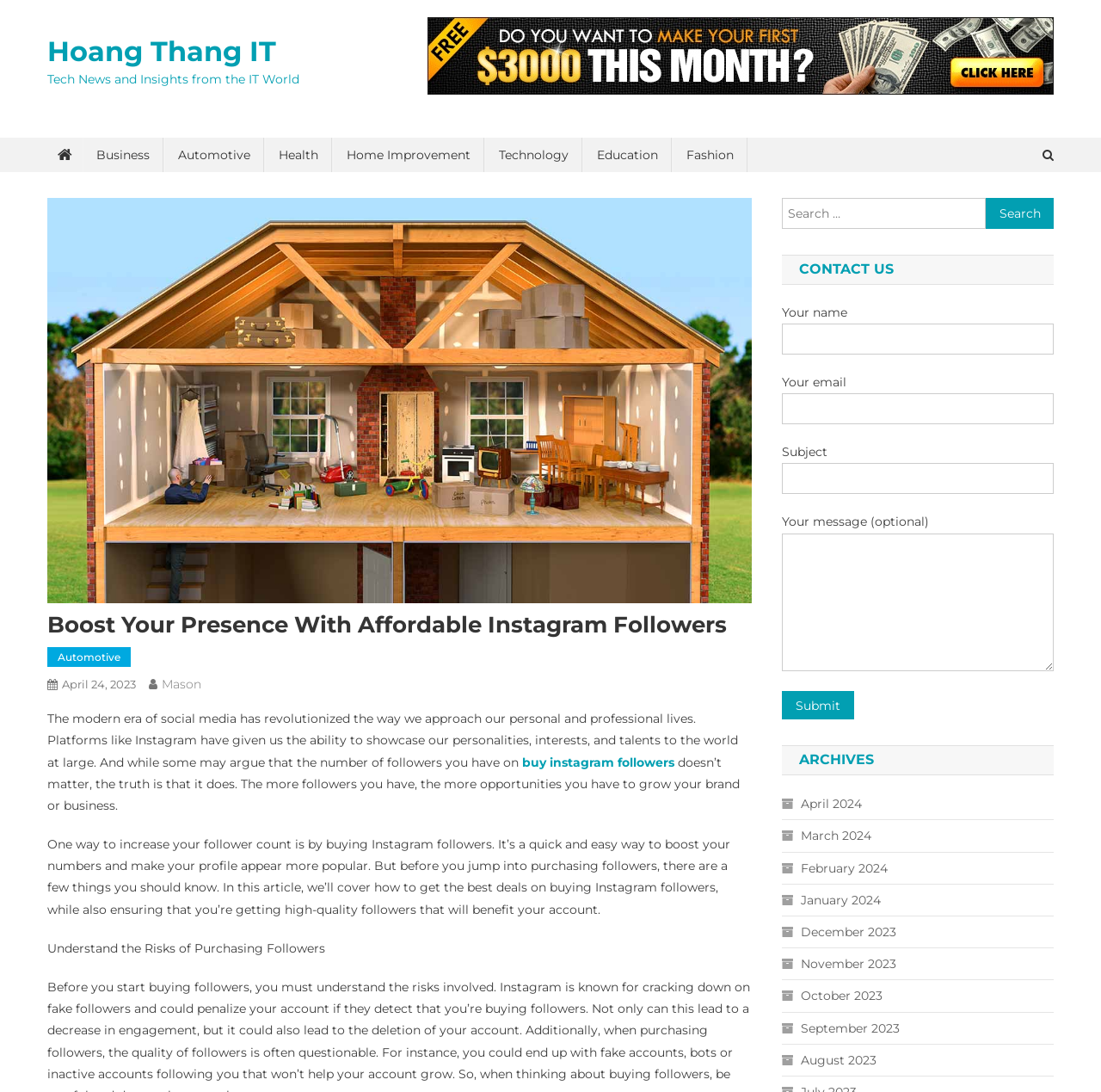What is the contact form used for?
Answer the question with as much detail as you can, using the image as a reference.

The contact form is located at the bottom of the webpage, and it is used for users to send a message to the website owner or administrator, as indicated by the fields for name, email, subject, and message.